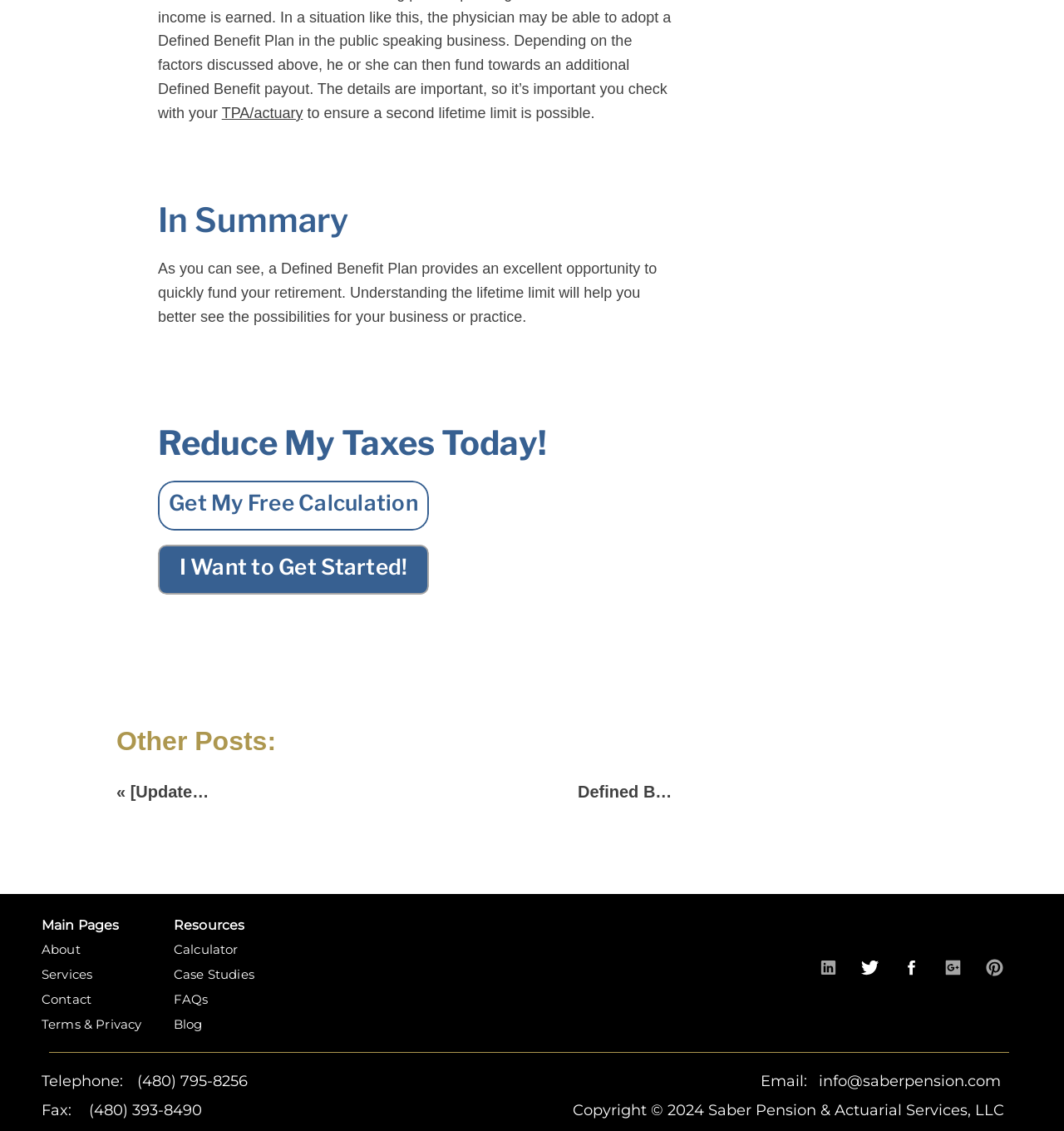Please identify the bounding box coordinates of the clickable region that I should interact with to perform the following instruction: "Read about Defined Benefit Plan Rollover to an IRA". The coordinates should be expressed as four float numbers between 0 and 1, i.e., [left, top, right, bottom].

[0.543, 0.692, 0.994, 0.708]